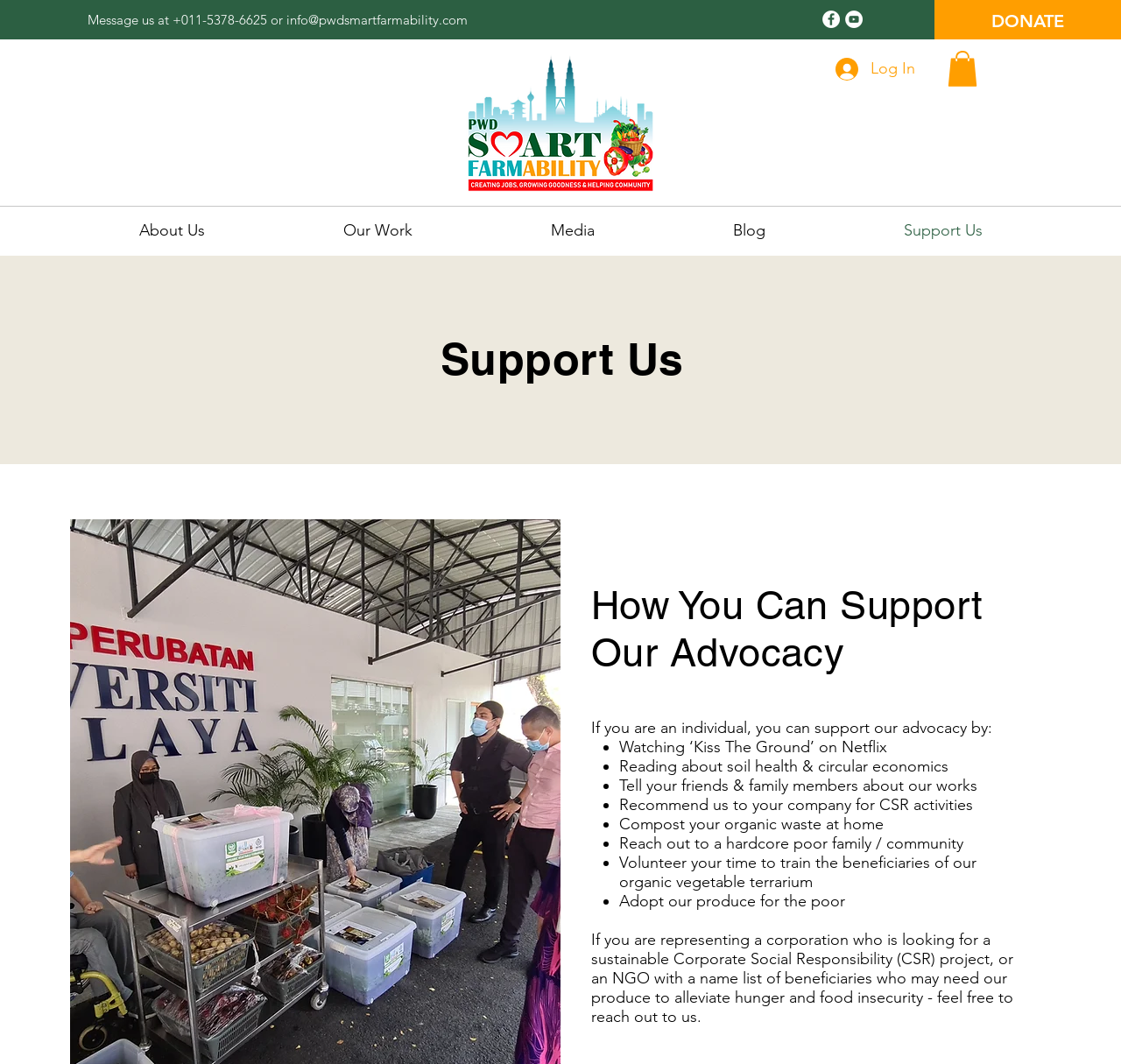What is the purpose of the 'Support Us' section?
Provide a concise answer using a single word or phrase based on the image.

To support advocacy